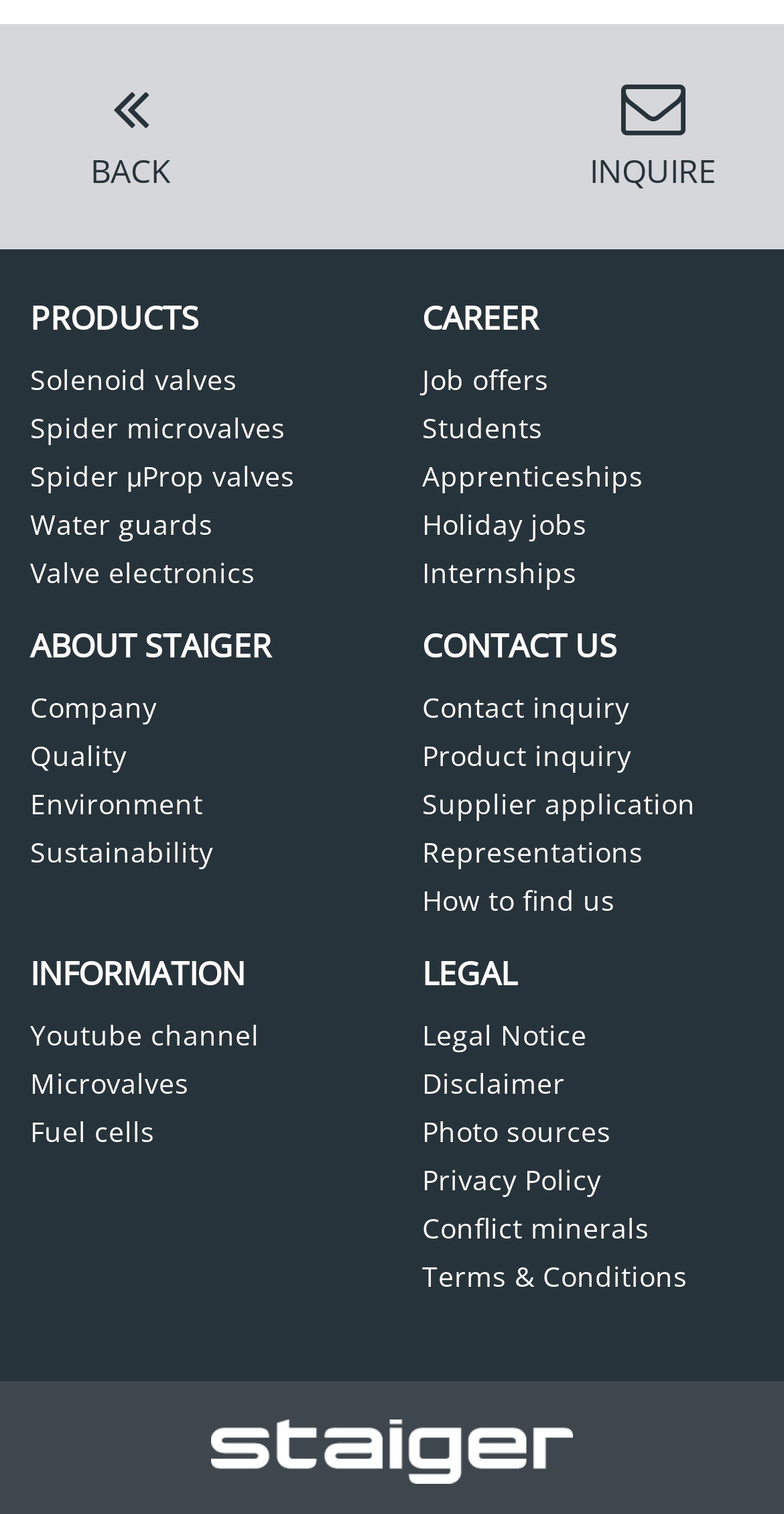What is the first link under the 'LEGAL' heading?
Refer to the screenshot and respond with a concise word or phrase.

Legal Notice